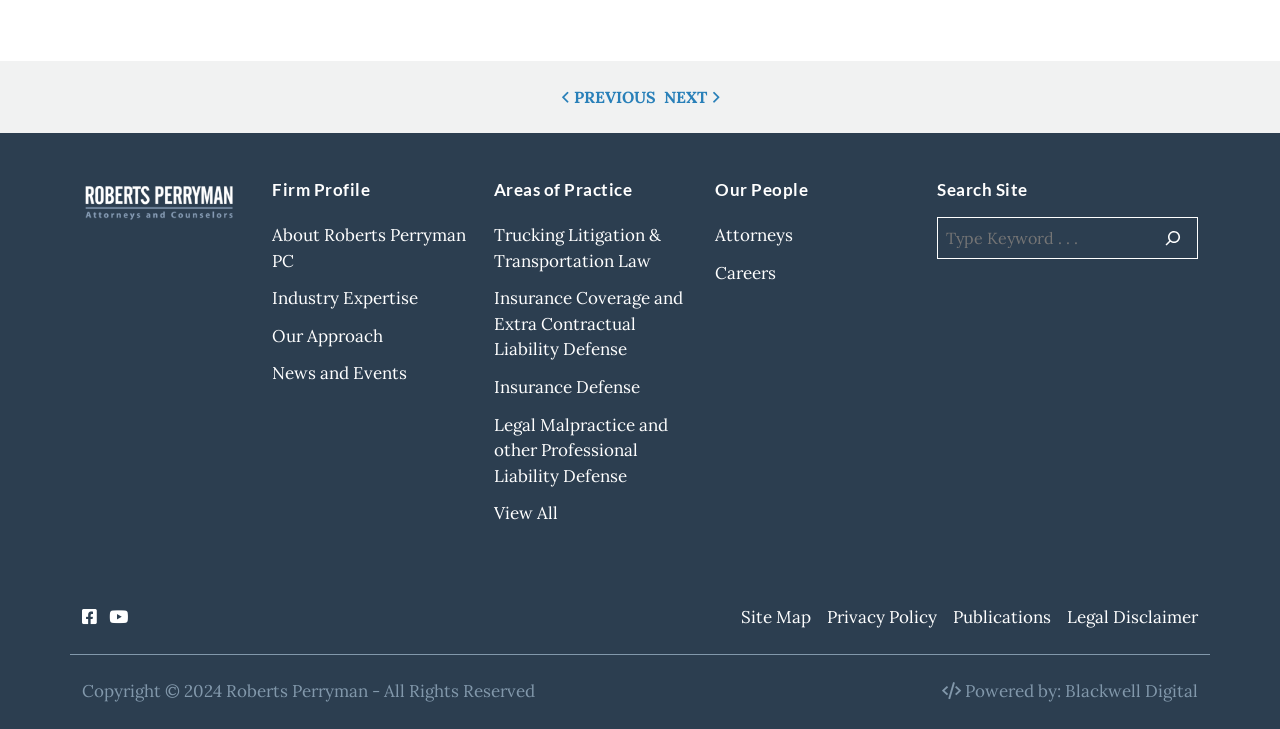Given the webpage screenshot, identify the bounding box of the UI element that matches this description: "Powered by: Blackwell Digital".

[0.736, 0.933, 0.936, 0.963]